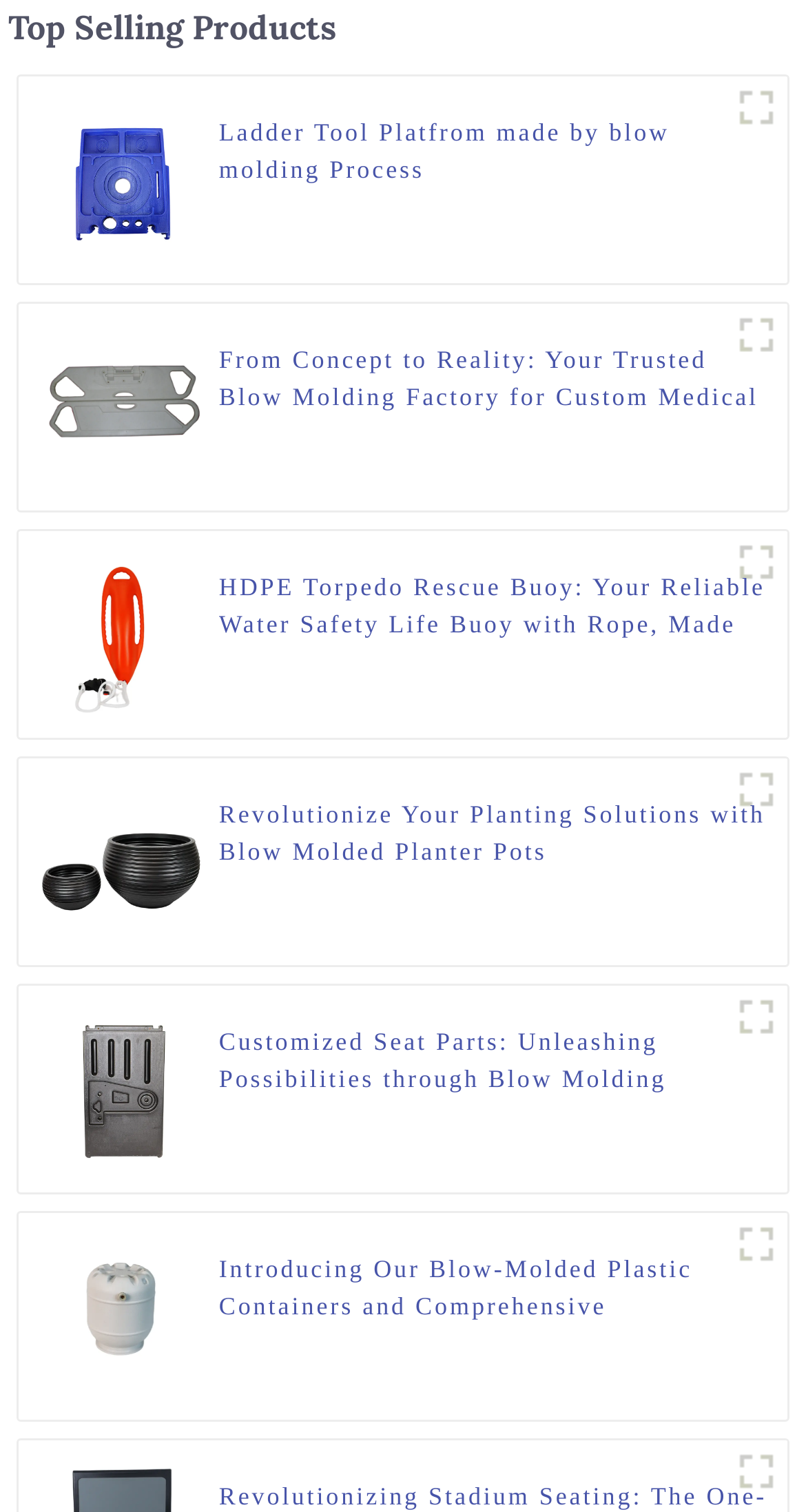Please specify the coordinates of the bounding box for the element that should be clicked to carry out this instruction: "Discover Revolutionize Your Planting Solutions with Blow Molded Planter Pots". The coordinates must be four float numbers between 0 and 1, formatted as [left, top, right, bottom].

[0.048, 0.559, 0.254, 0.578]